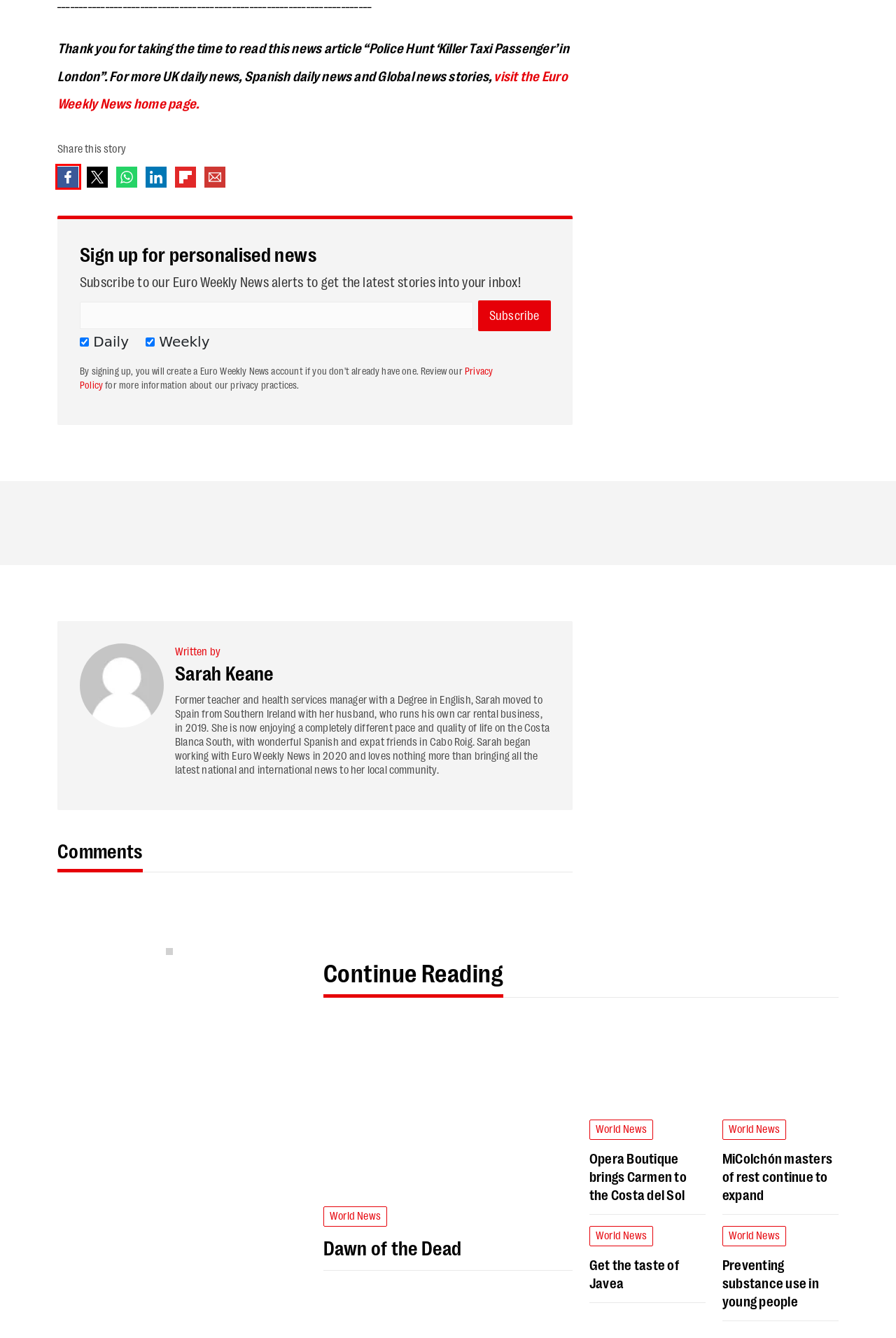Please examine the screenshot provided, which contains a red bounding box around a UI element. Select the webpage description that most accurately describes the new page displayed after clicking the highlighted element. Here are the candidates:
A. Euro Weekly News – leading English language newspaper in Spain
B. MiColchón masters of rest continue to expand « Euro Weekly News
C. Category: World News « Euro Weekly News
D. Alicudi gets the goat « Euro Weekly News
E. Category: UK News « Euro Weekly News
F. Opera Boutique brings Carmen to the Costa del Sol « Euro Weekly News
G. Dawn of the Dead « Euro Weekly News
H. Glamping in Javea - camping with style « Euro Weekly News

A